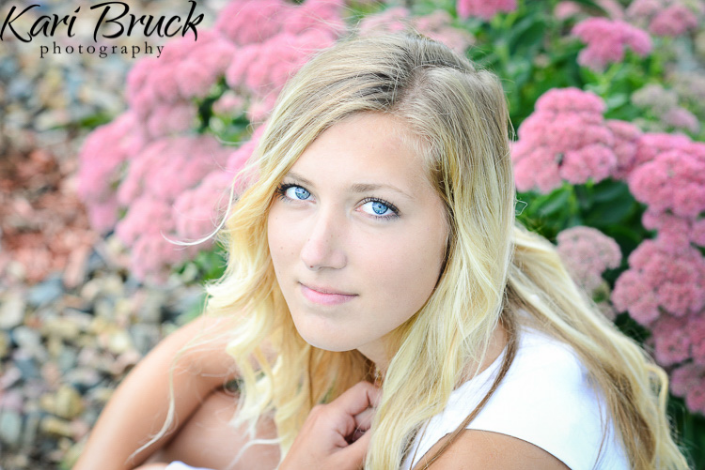Give a thorough caption for the picture.

In this stunning portrait, young Miss Courtney gazes thoughtfully into the camera, her expressive blue eyes captivating the viewer. Surrounded by a backdrop of soft pink flowers, the scene beautifully highlights her natural beauty and poise. She wears a simple yet elegant white top that complements the vibrant colors of the garden, enhancing the overall harmony of the composition. The soft focus on the floral arrangements adds a dreamy quality, reflecting the creativity and artistry of the photographer, Kari Bruck. This image captures not only Courtney's essence as a hurdler—her athletic grace and spirit—but also the unique and personal touch of a memorable photo session. A heartfelt acknowledgment of Courtney's journey and well wishes for her future complete the sentiment behind this enchanting photograph.